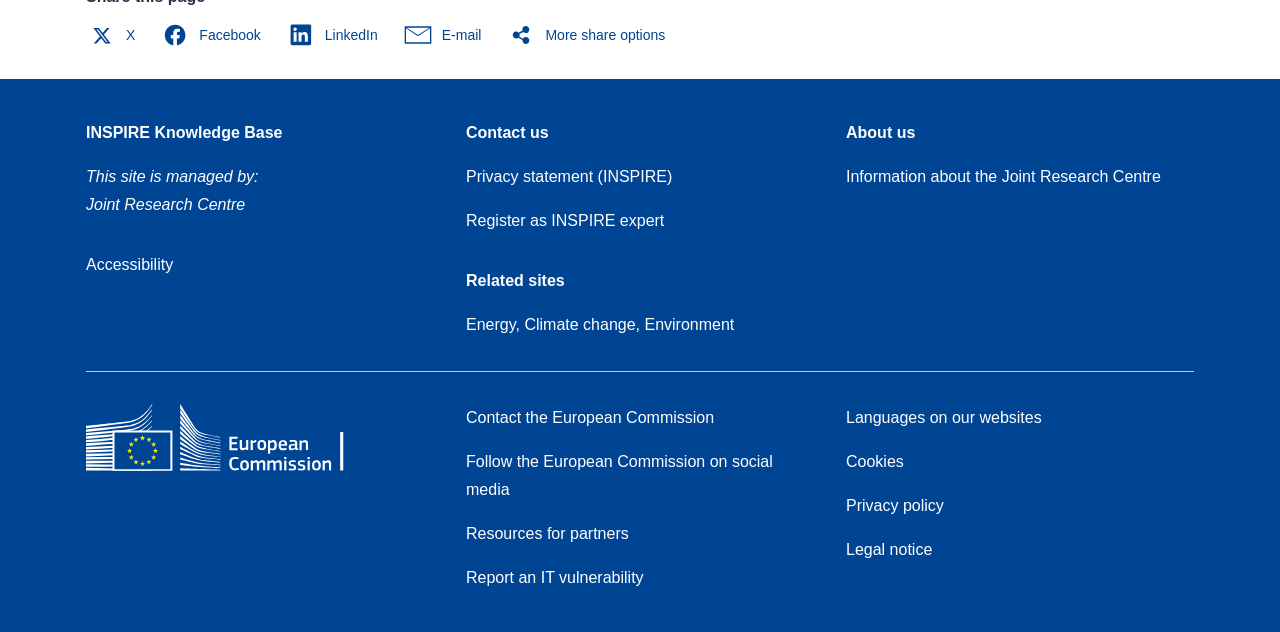Determine the coordinates of the bounding box for the clickable area needed to execute this instruction: "Visit the INSPIRE Knowledge Base".

[0.067, 0.197, 0.221, 0.224]